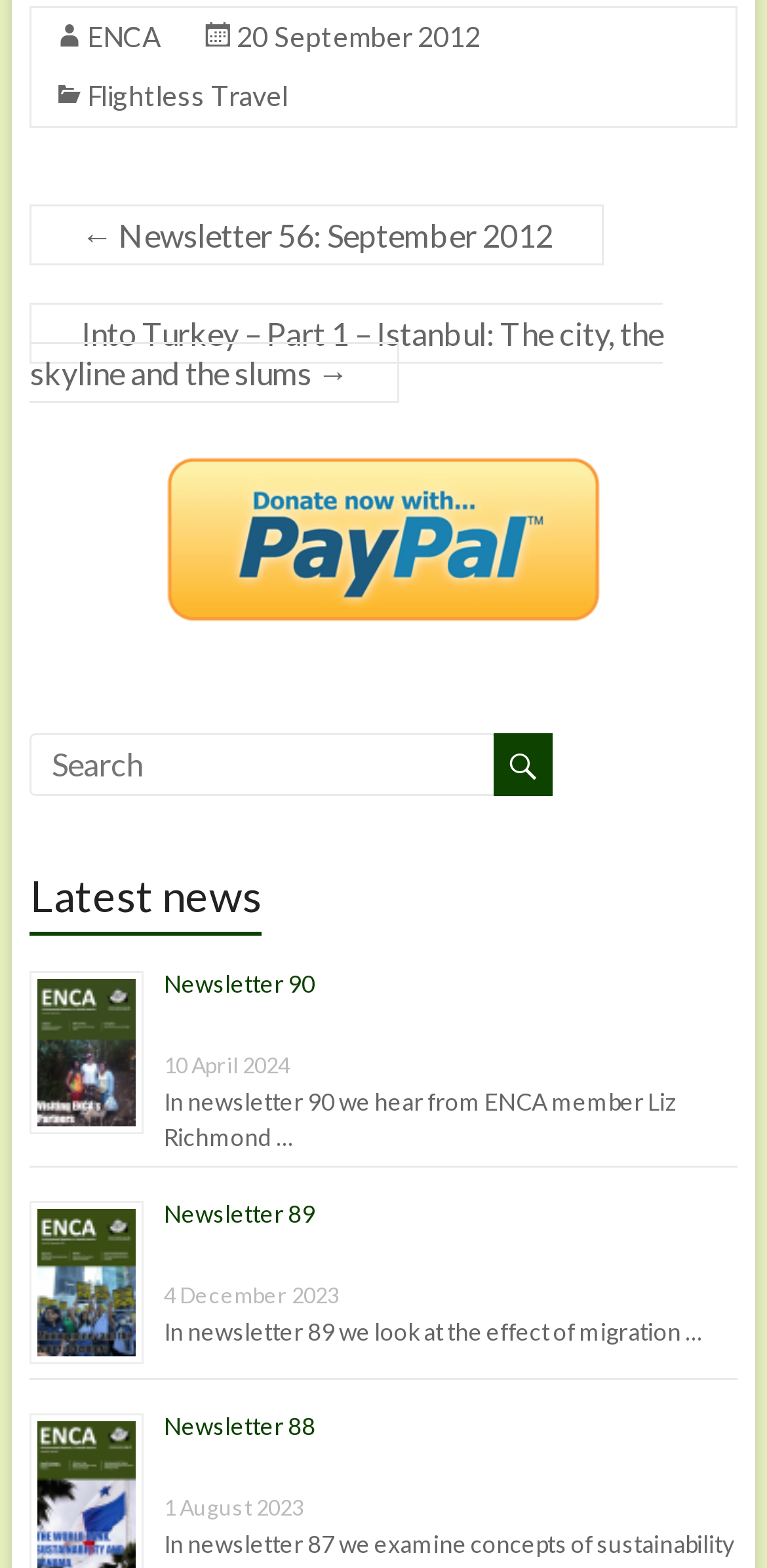Show the bounding box coordinates for the HTML element as described: "ENCA".

[0.114, 0.013, 0.211, 0.034]